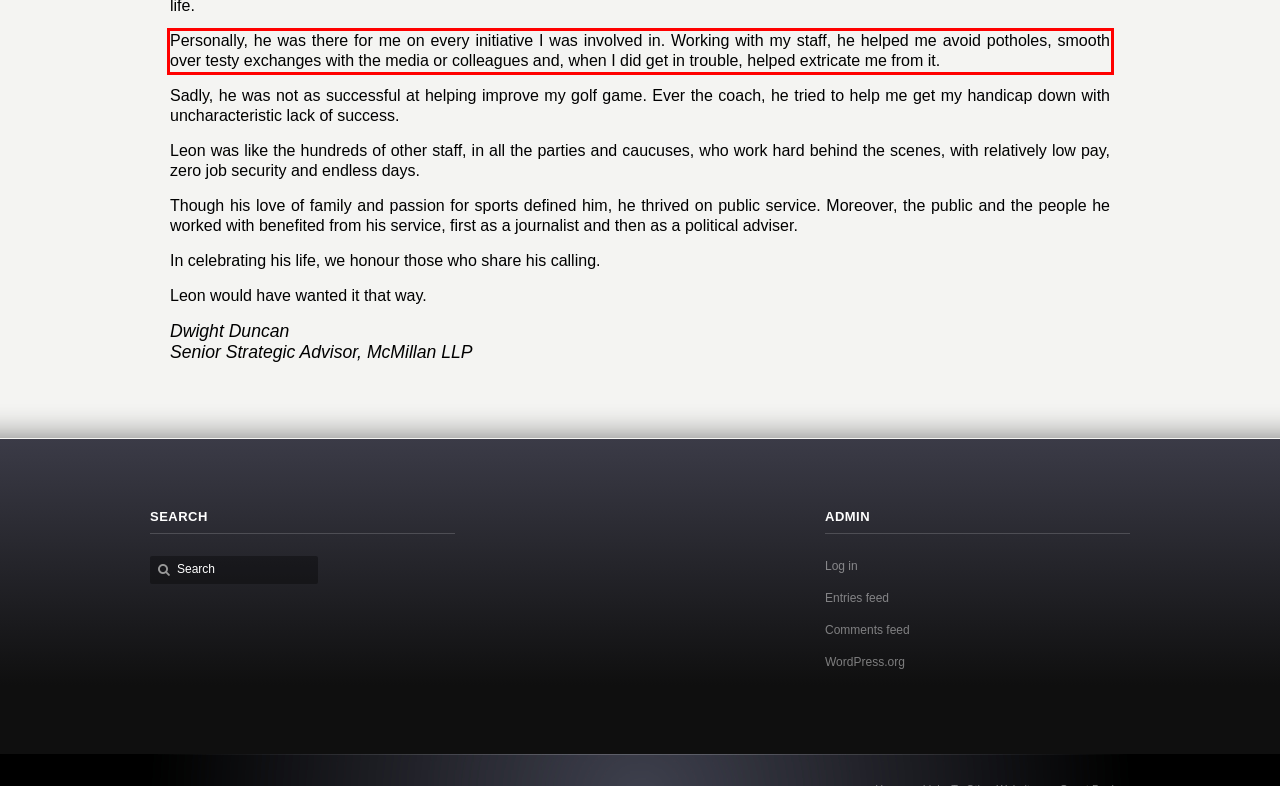Identify the text inside the red bounding box in the provided webpage screenshot and transcribe it.

Personally, he was there for me on every initiative I was involved in. Working with my staff, he helped me avoid potholes, smooth over testy exchanges with the media or colleagues and, when I did get in trouble, helped extricate me from it.